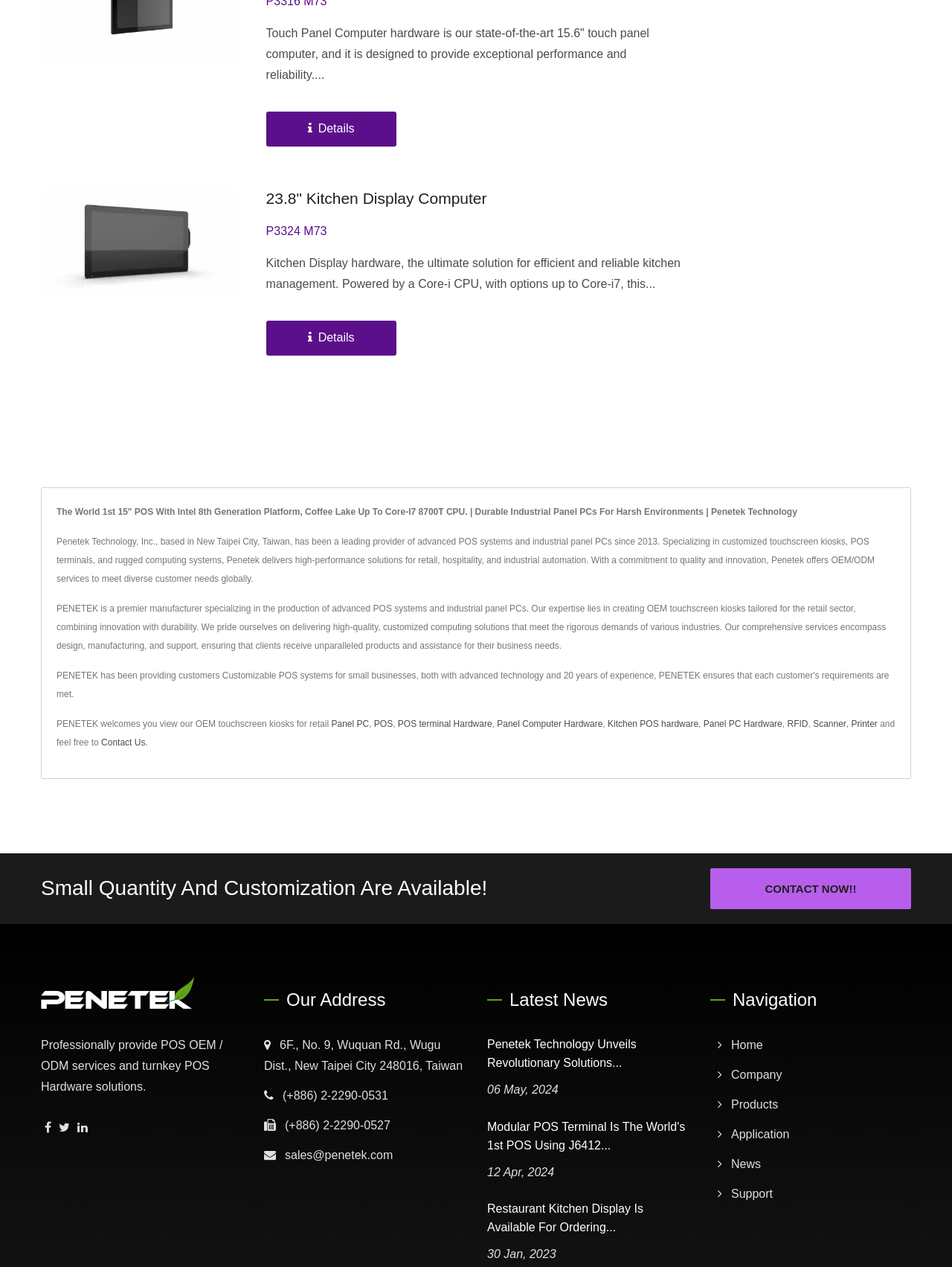Specify the bounding box coordinates of the area to click in order to execute this command: 'Read about Penetek Technology's company profile'. The coordinates should consist of four float numbers ranging from 0 to 1, and should be formatted as [left, top, right, bottom].

[0.059, 0.423, 0.919, 0.461]